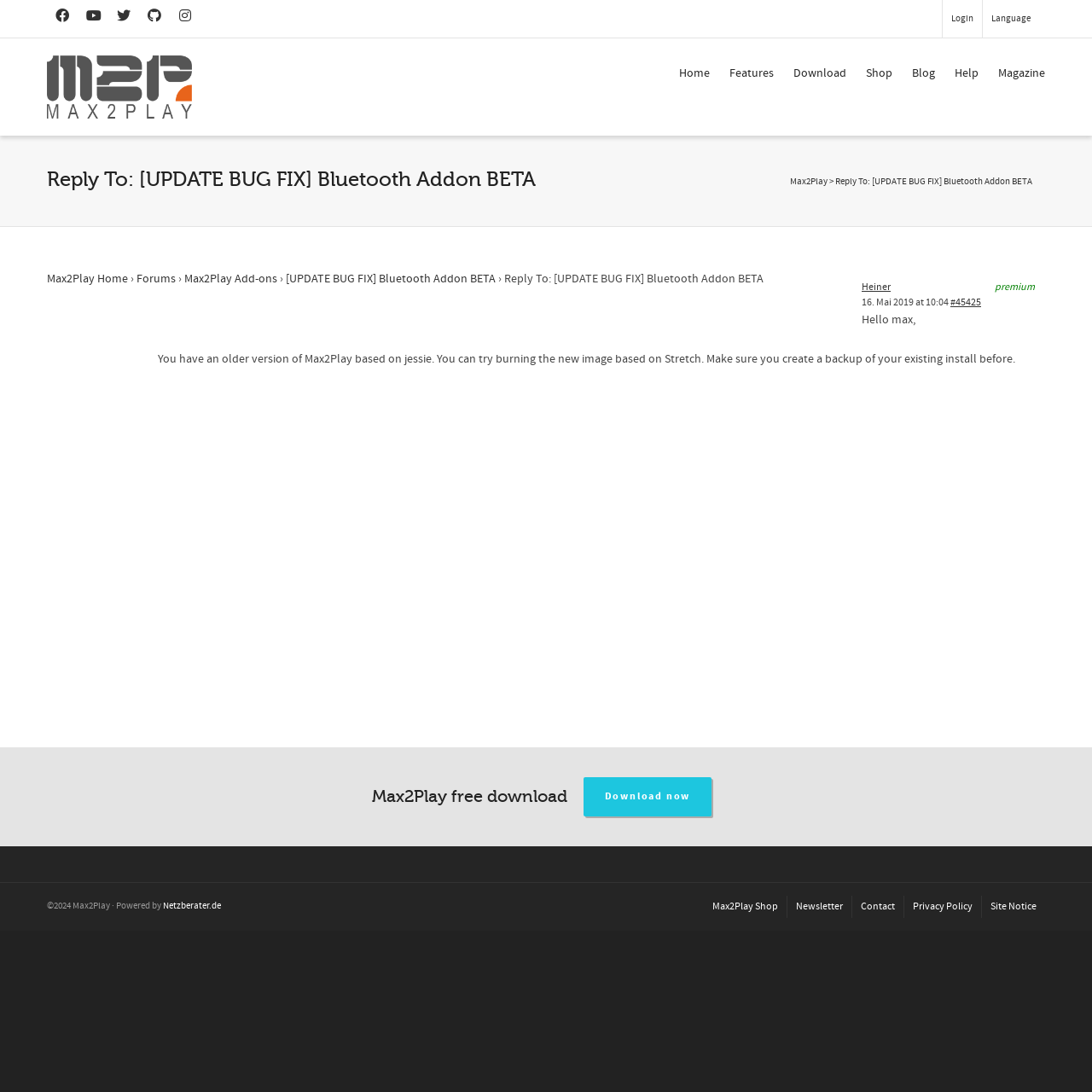Provide a comprehensive caption for the webpage.

This webpage appears to be a forum or discussion page related to Max2Play, a software or platform. At the top, there is a search bar and several icons, including a login and language selection option. Below this, there is a navigation menu with links to various sections, such as Home, Features, Download, Shop, Blog, Help, and Magazine.

The main content of the page is a discussion thread, with the title "Reply To: [UPDATE BUG FIX] Bluetooth Addon BETA" at the top. Below this, there is a link to the Max2Play homepage and a breadcrumb trail showing the path to this specific discussion thread.

The main message in the thread is from a user named Heiner premium, posted on May 16, 2019, at 10:04. The message is addressed to "max" and informs them that they have an older version of Max2Play based on jessie and suggests trying the new image based on Stretch, while also advising to create a backup of their existing install before doing so.

On the right side of the page, there is a call-to-action button to download Max2Play, along with a brief description of the software. At the bottom of the page, there is a footer section with links to various resources, including the Max2Play shop, newsletter, contact information, privacy policy, and site notice.